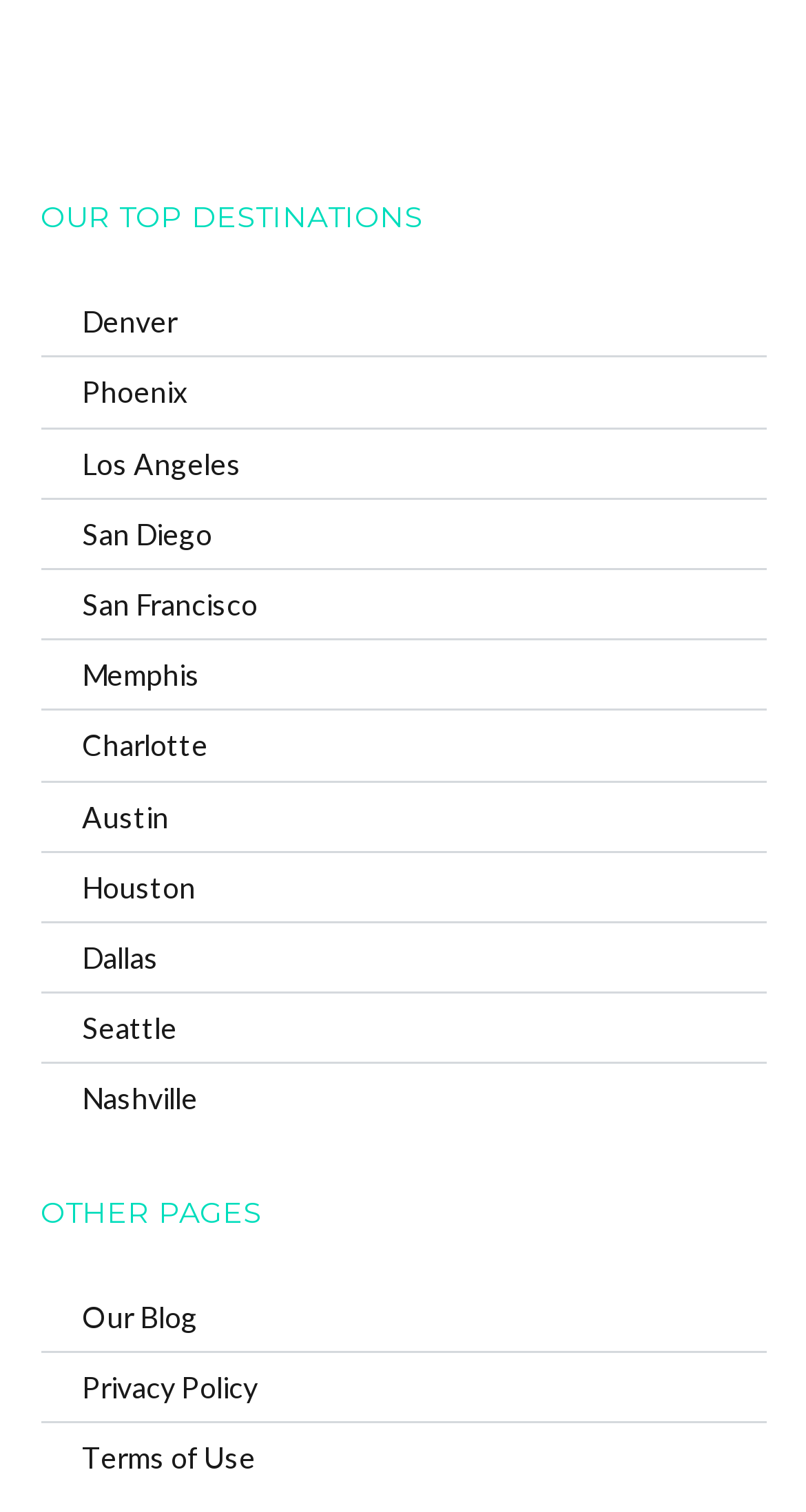Identify the bounding box coordinates of the element that should be clicked to fulfill this task: "go to privacy policy". The coordinates should be provided as four float numbers between 0 and 1, i.e., [left, top, right, bottom].

[0.101, 0.906, 0.319, 0.929]